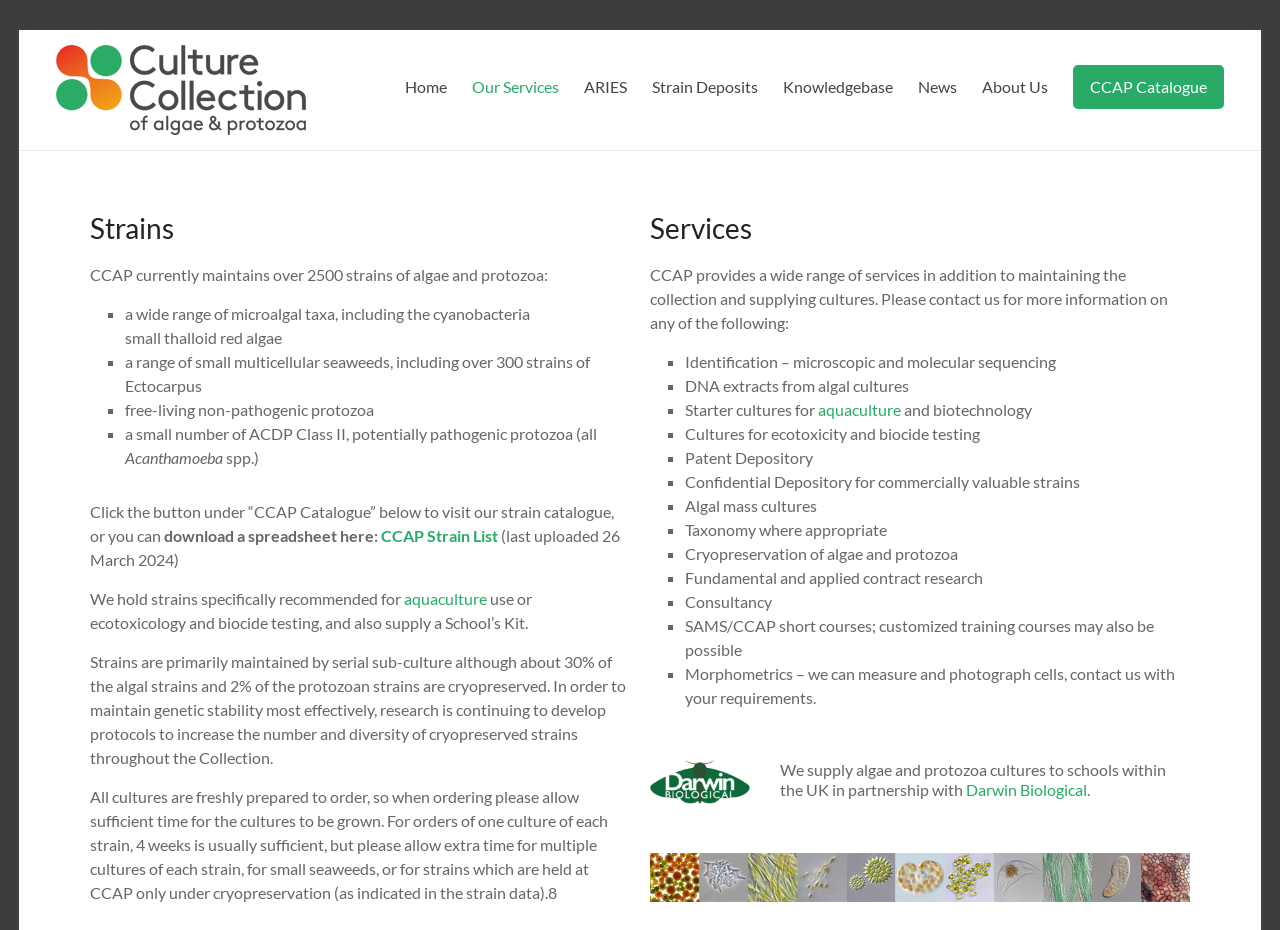Please give a one-word or short phrase response to the following question: 
What is the minimum time required for ordering one culture of each strain?

4 weeks